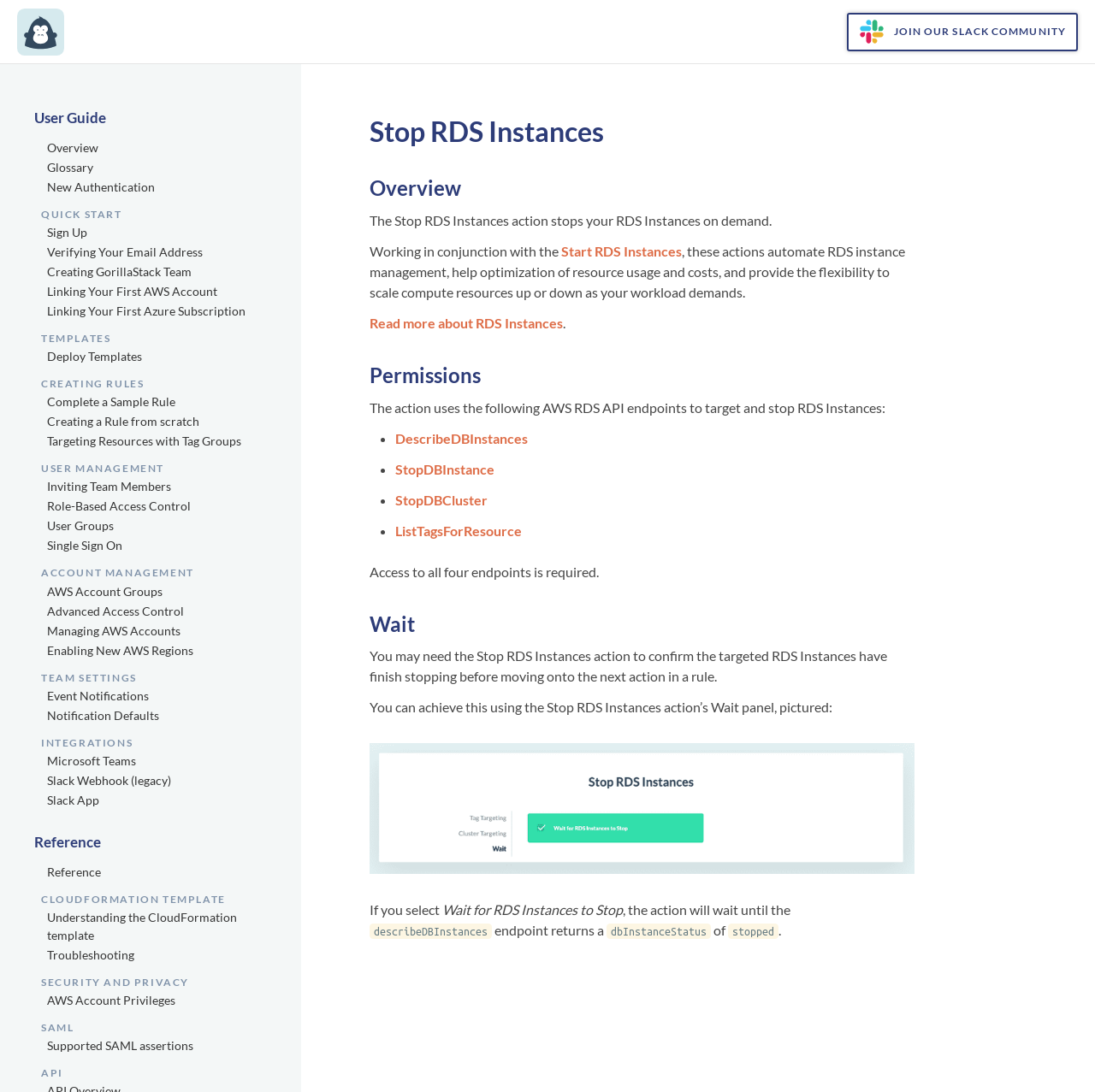Please examine the image and provide a detailed answer to the question: What are the AWS RDS API endpoints used by the Stop RDS Instances action?

The Stop RDS Instances action uses four AWS RDS API endpoints: DescribeDBInstances, StopDBInstance, StopDBCluster, and ListTagsForResource, which are required to target and stop RDS Instances.